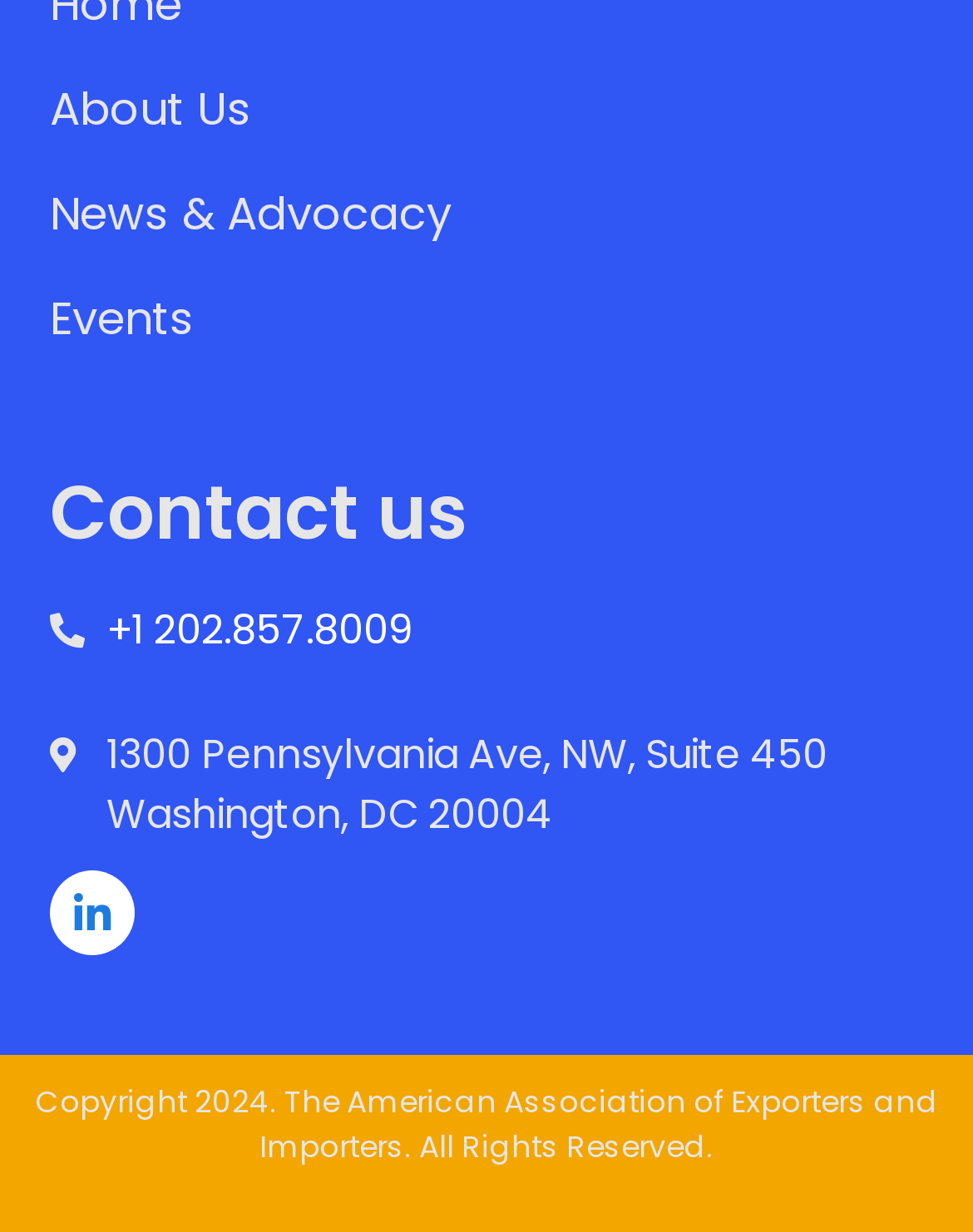Given the element description: "+1 202.857.8009", predict the bounding box coordinates of the UI element it refers to, using four float numbers between 0 and 1, i.e., [left, top, right, bottom].

[0.109, 0.488, 0.422, 0.536]